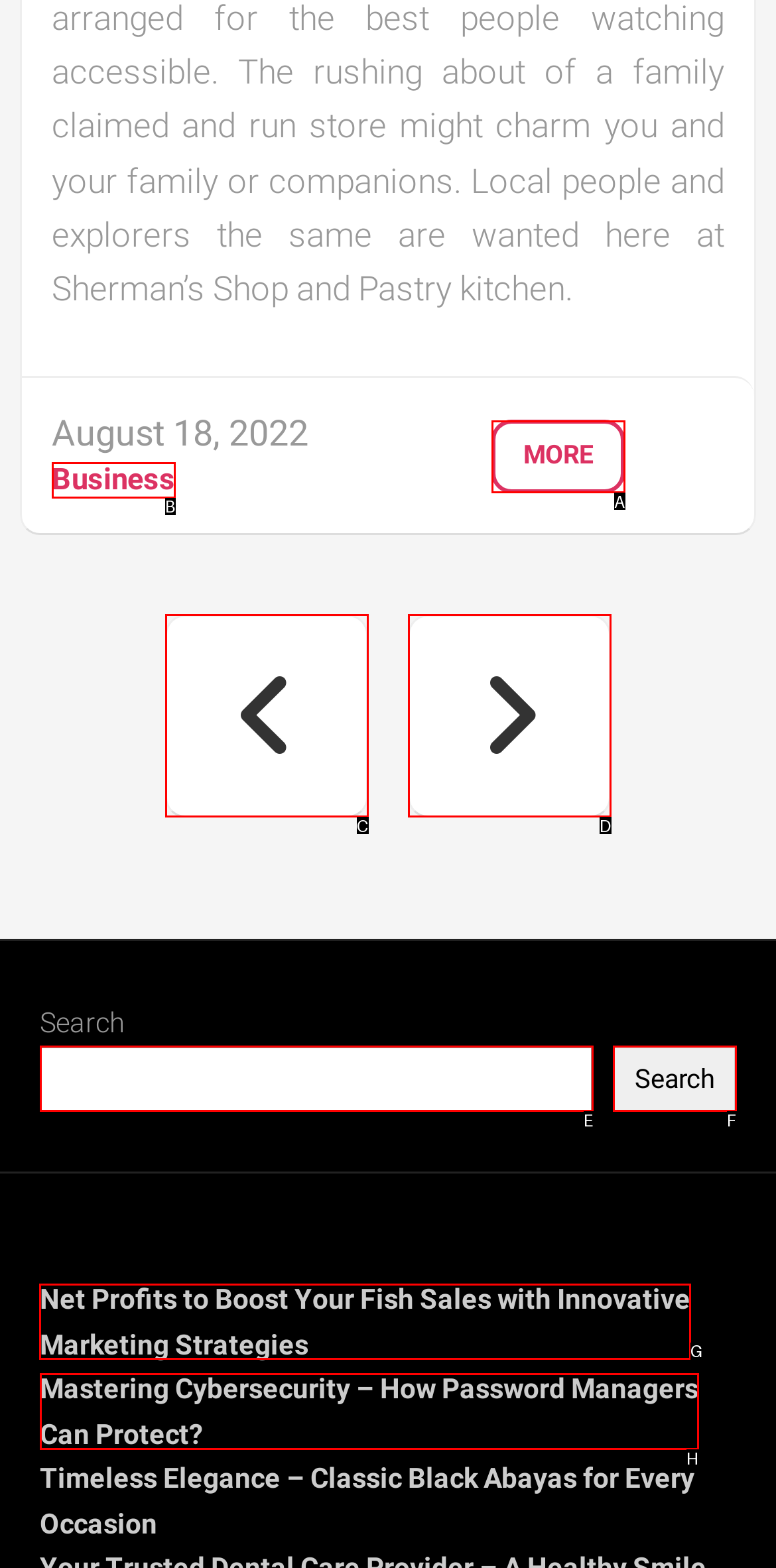What option should you select to complete this task: View recent post about Net Profits? Indicate your answer by providing the letter only.

G